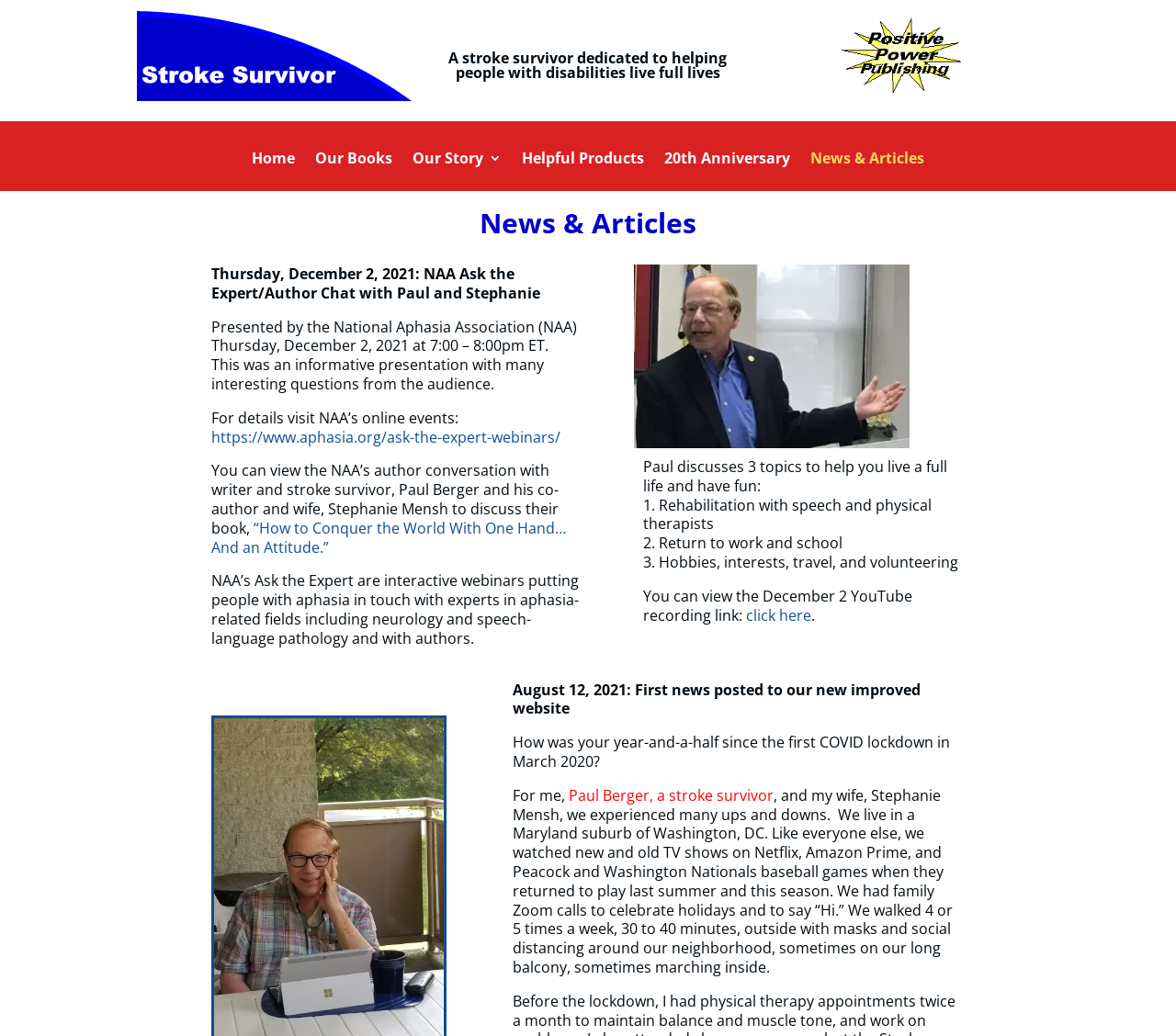Locate the bounding box coordinates of the element that should be clicked to execute the following instruction: "Watch the December 2 YouTube recording".

[0.634, 0.584, 0.69, 0.603]